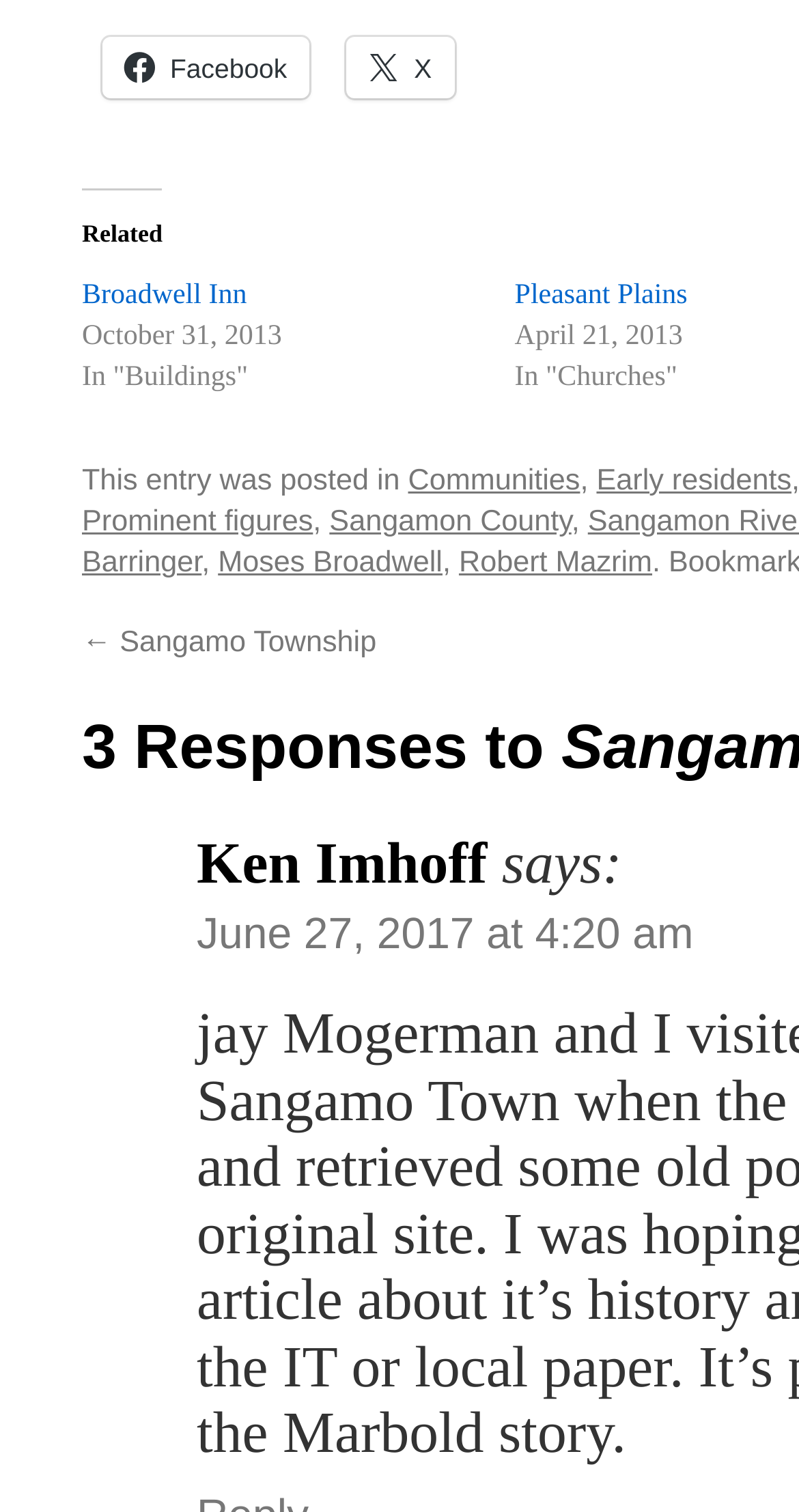Identify the bounding box for the UI element specified in this description: "January 2023". The coordinates must be four float numbers between 0 and 1, formatted as [left, top, right, bottom].

None